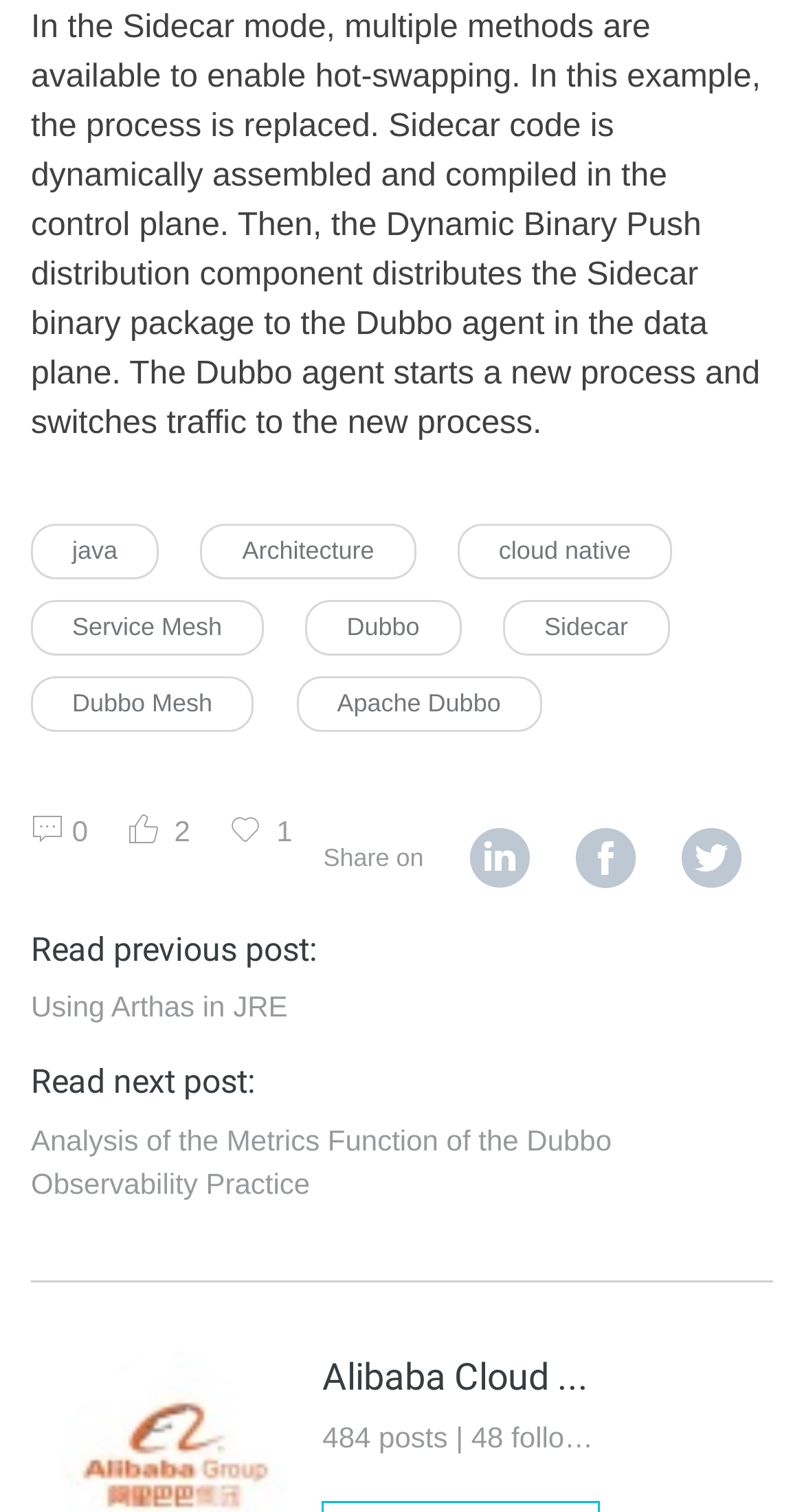Can you find the bounding box coordinates for the element to click on to achieve the instruction: "Share on social media"?

[0.402, 0.557, 0.527, 0.576]